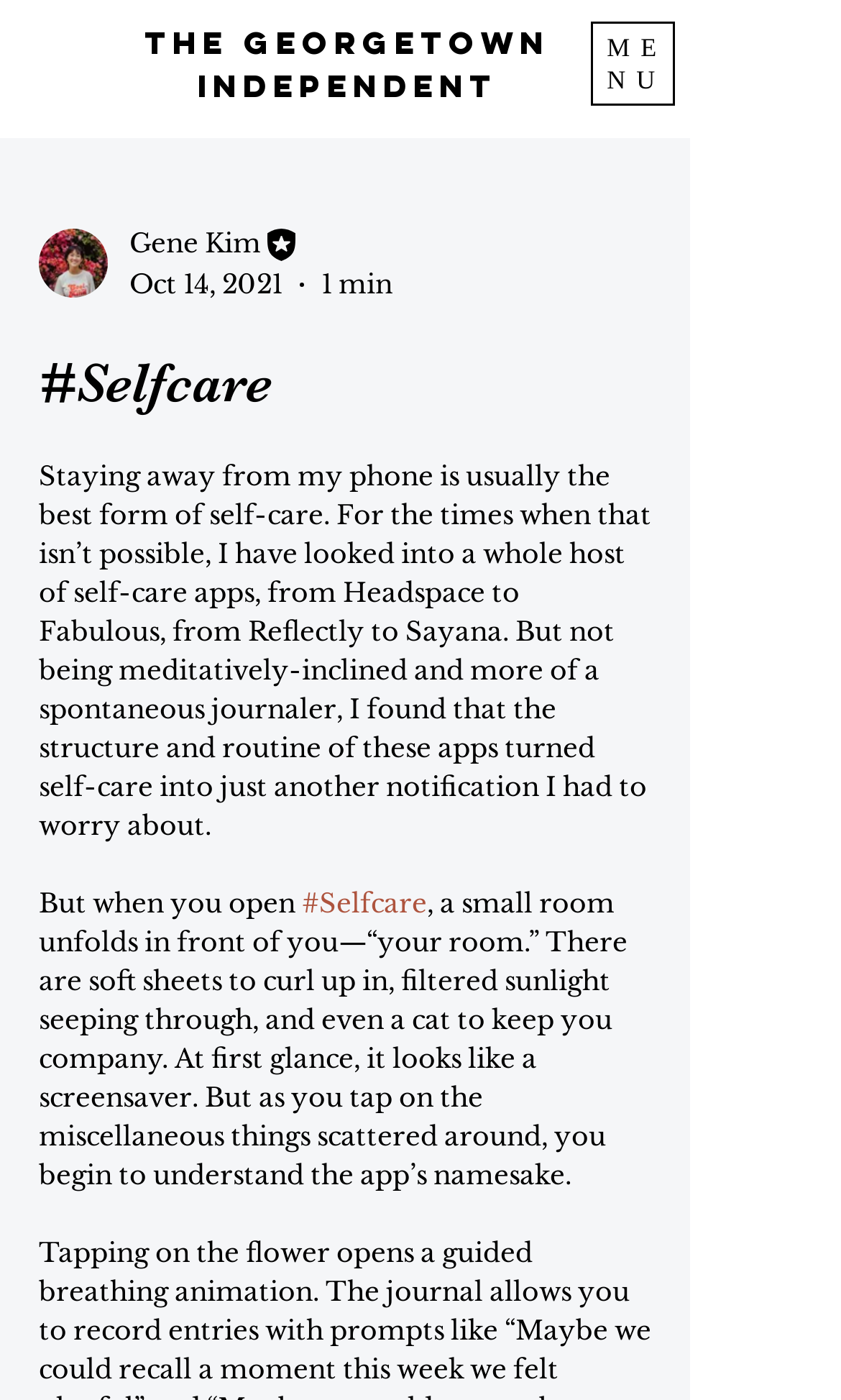Determine the webpage's heading and output its text content.

The Georgetown Independent